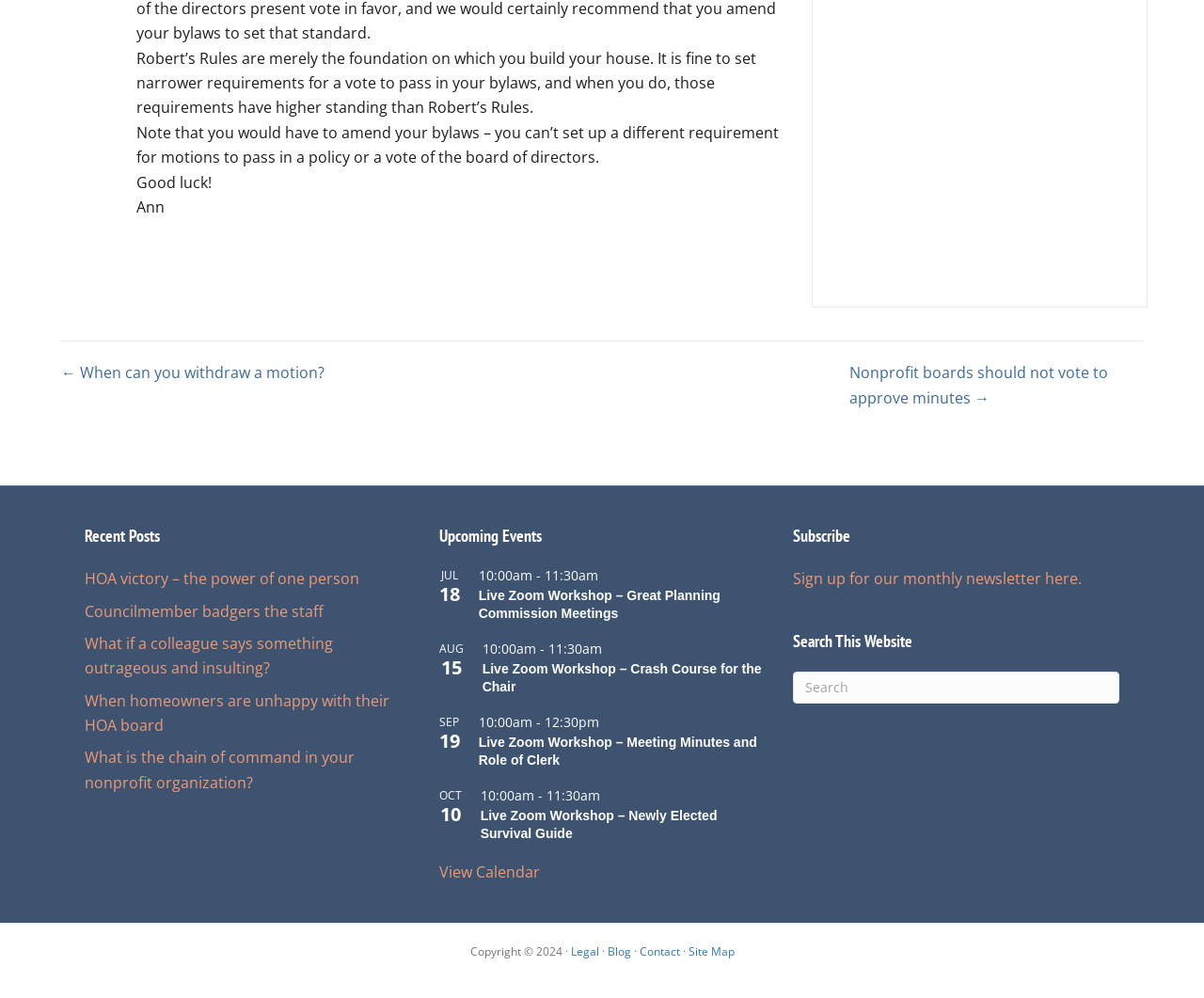Pinpoint the bounding box coordinates of the clickable area needed to execute the instruction: "Click on the 'Posts' navigation". The coordinates should be specified as four float numbers between 0 and 1, i.e., [left, top, right, bottom].

[0.051, 0.361, 0.949, 0.411]